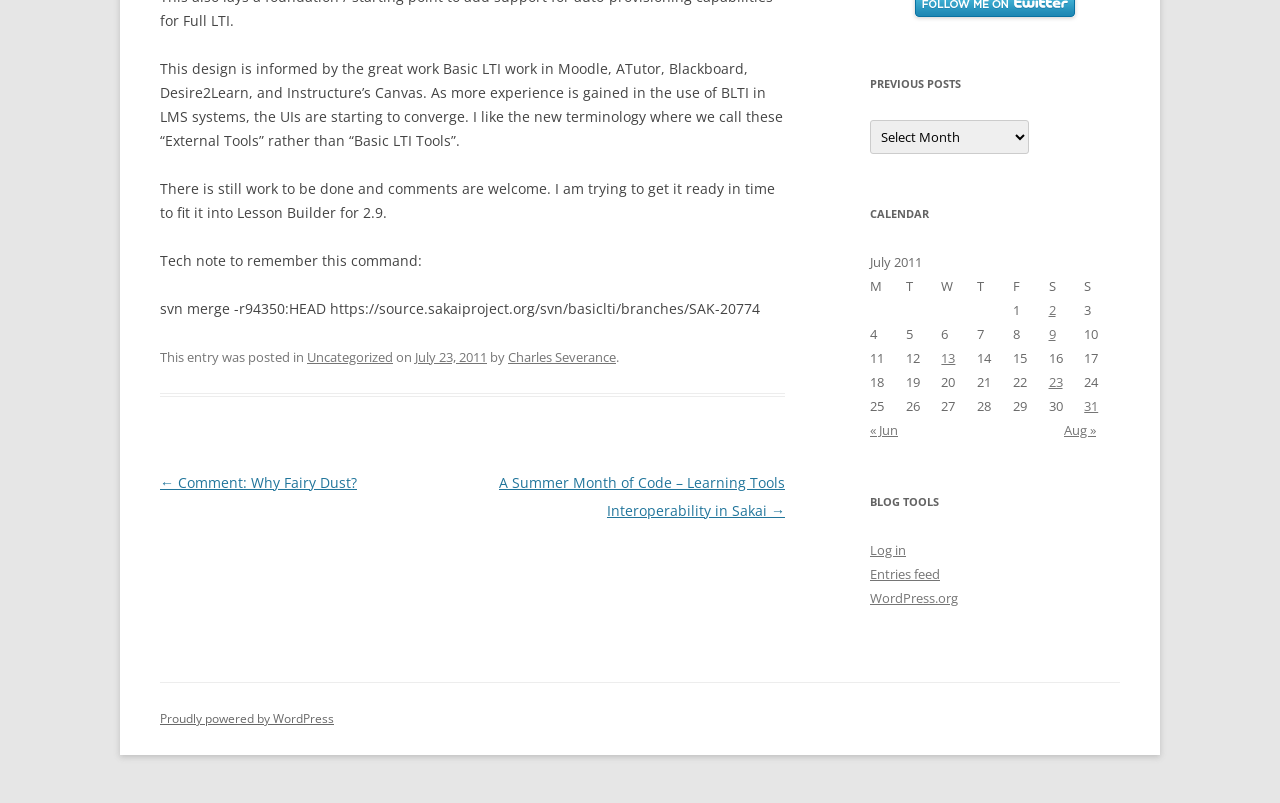Bounding box coordinates are specified in the format (top-left x, top-left y, bottom-right x, bottom-right y). All values are floating point numbers bounded between 0 and 1. Please provide the bounding box coordinate of the region this sentence describes: Entries feed

[0.68, 0.704, 0.734, 0.726]